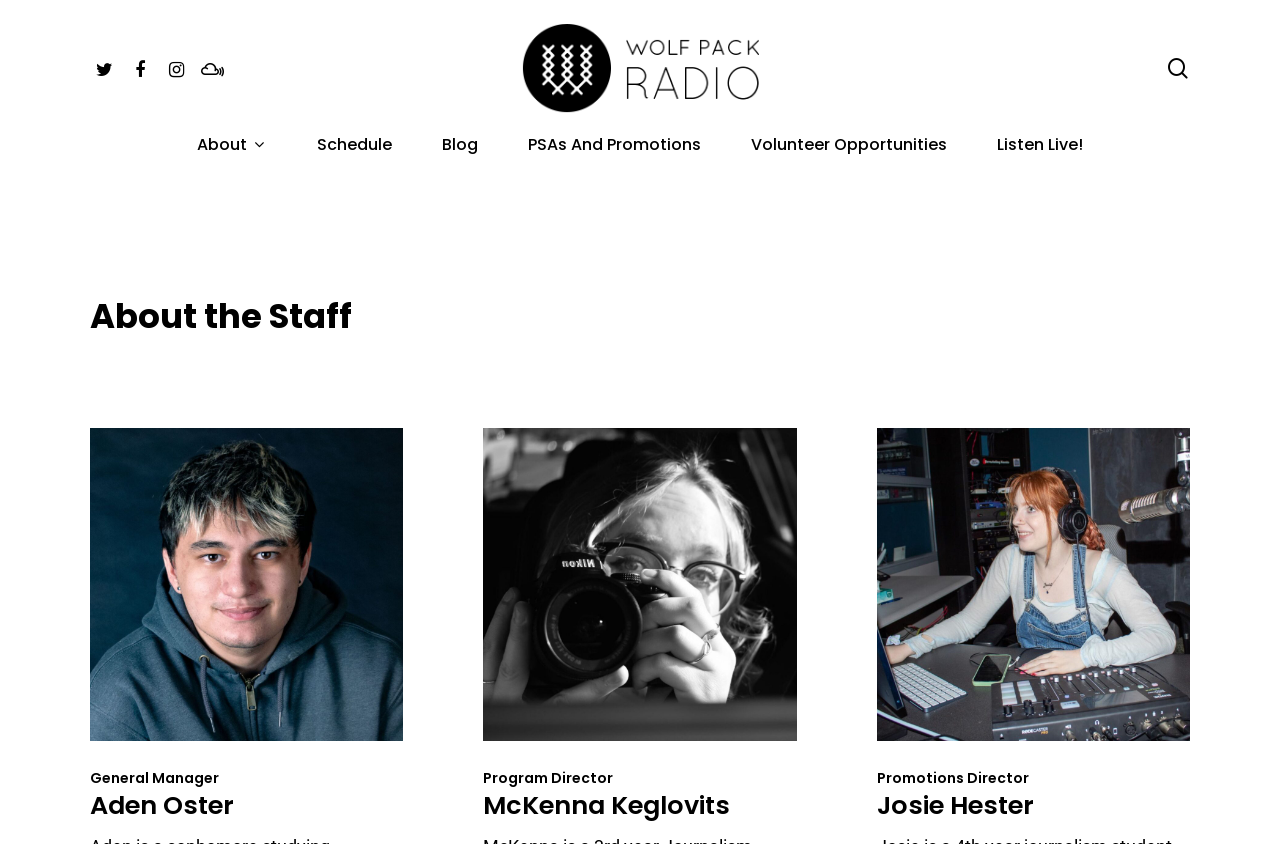What is the purpose of the search bar?
Your answer should be a single word or phrase derived from the screenshot.

To search the website